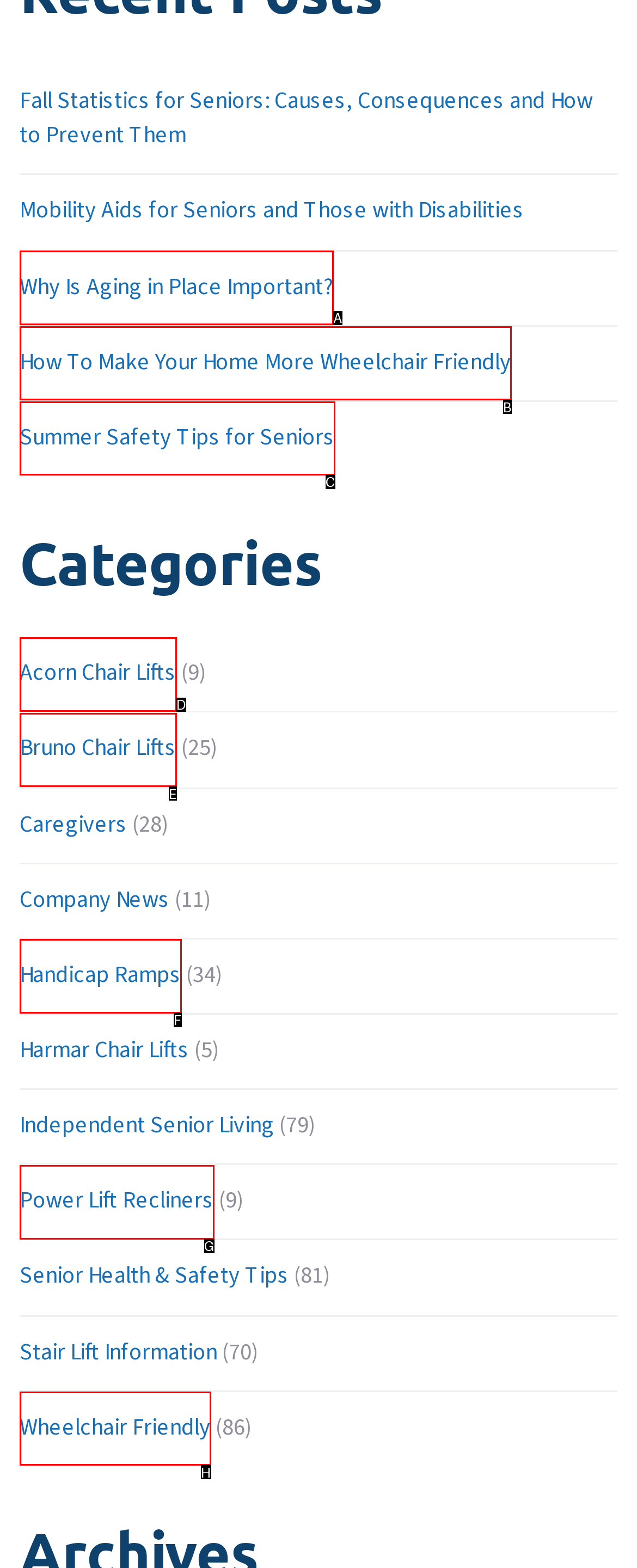Determine which HTML element I should select to execute the task: View the summer safety tips for seniors
Reply with the corresponding option's letter from the given choices directly.

C